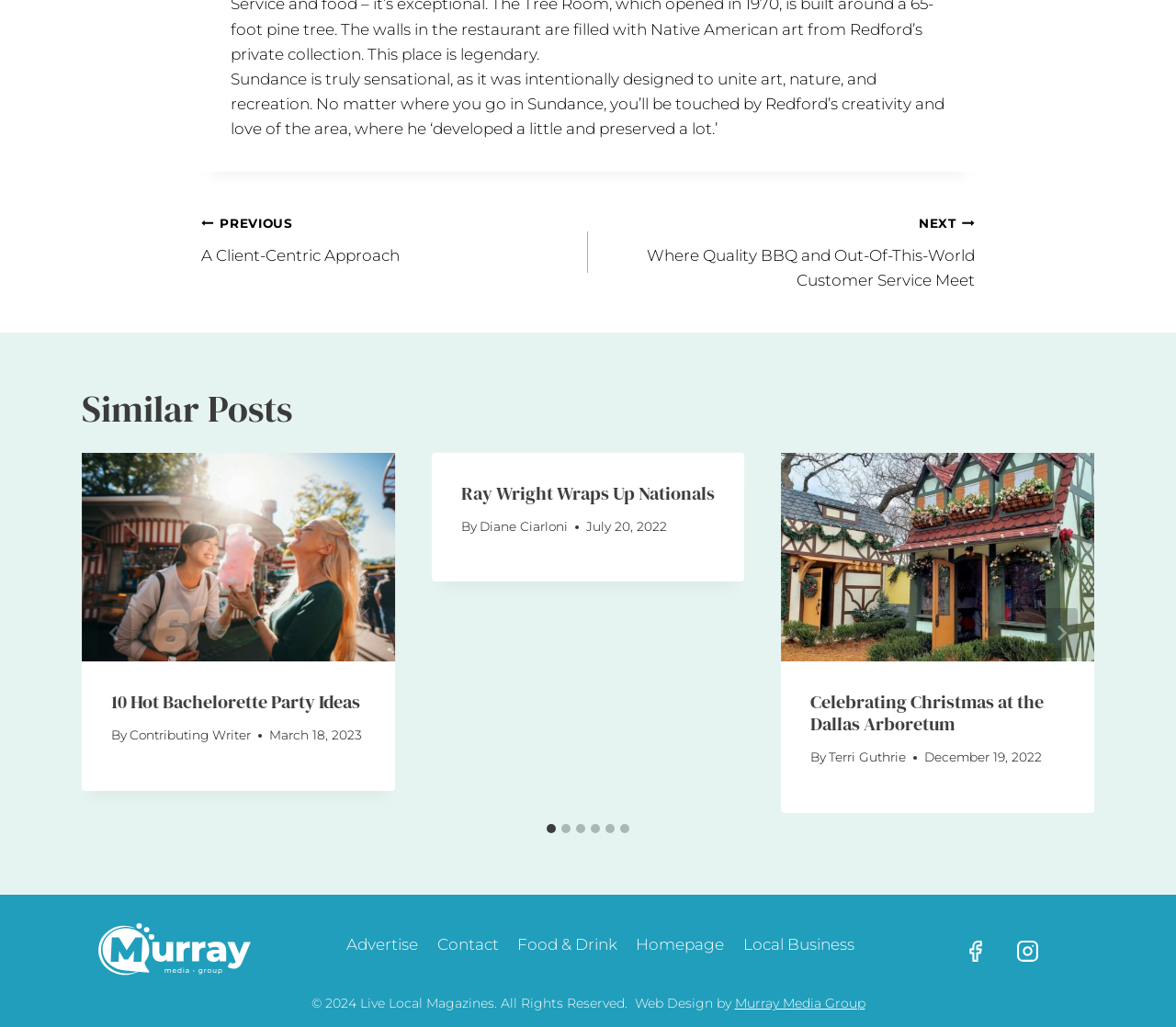Please identify the bounding box coordinates of the area that needs to be clicked to fulfill the following instruction: "Go to the next slide."

[0.888, 0.592, 0.916, 0.64]